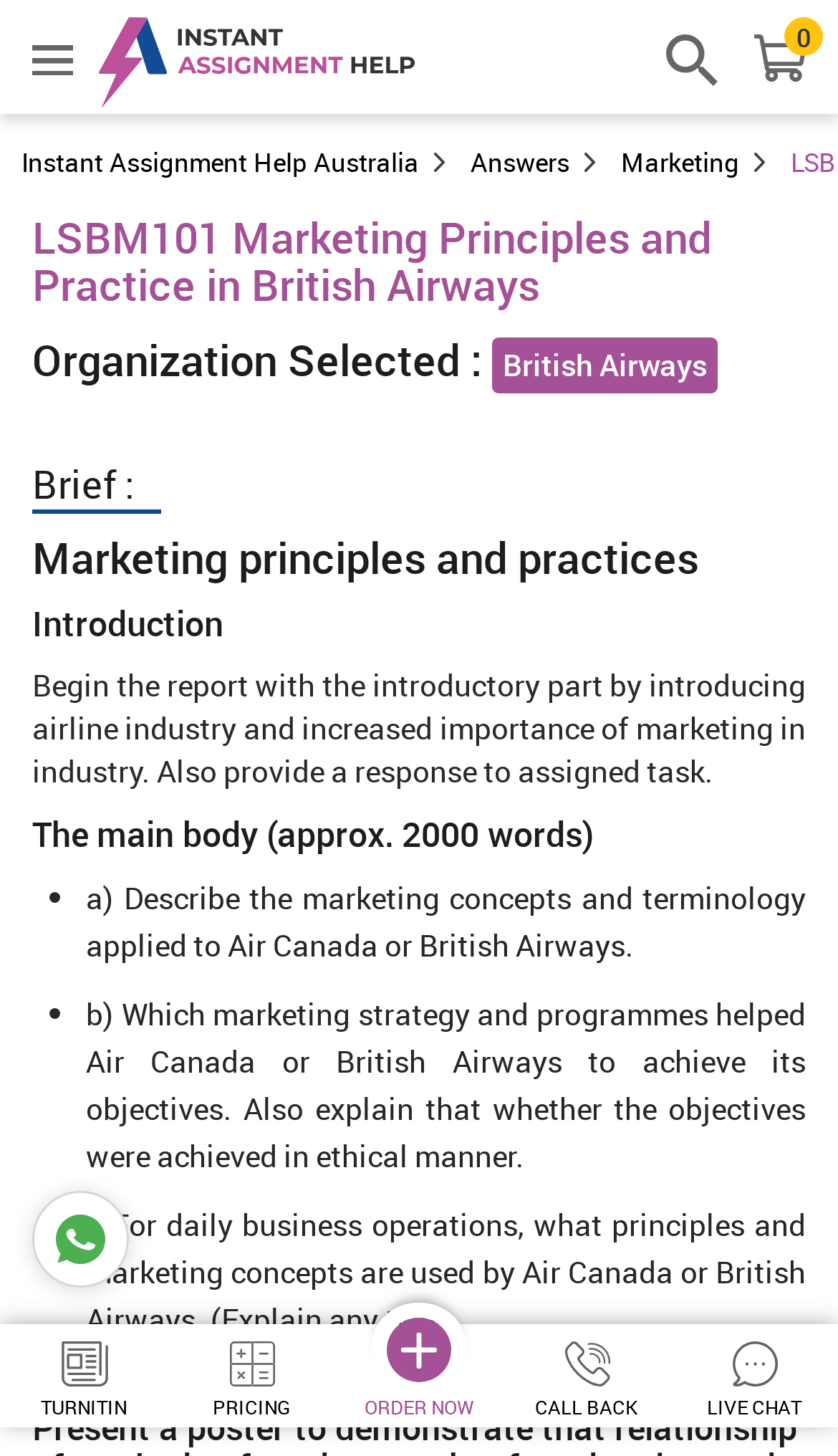Please locate the bounding box coordinates of the region I need to click to follow this instruction: "View cart".

[0.9, 0.024, 0.962, 0.066]